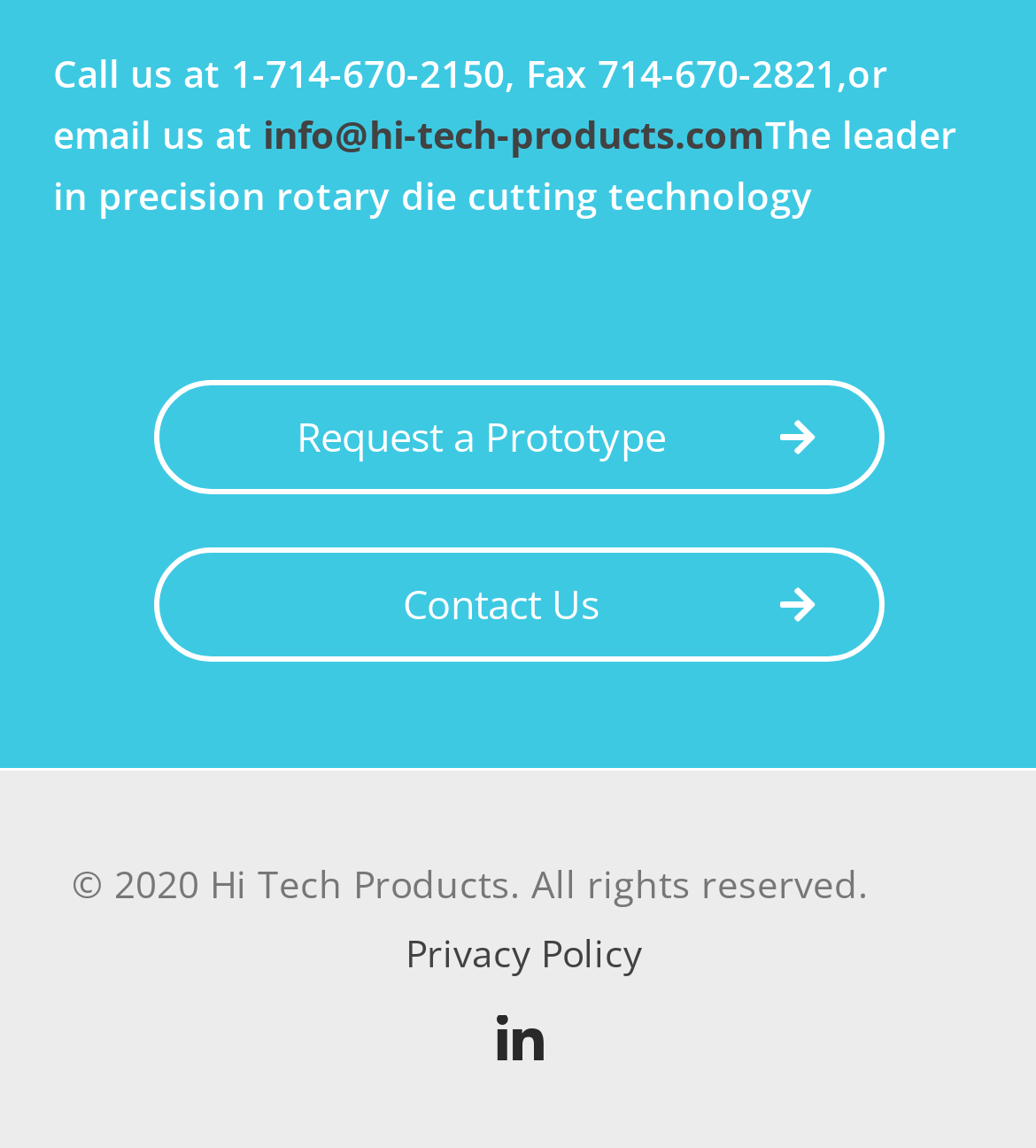What is the phone number to call?
Please analyze the image and answer the question with as much detail as possible.

I found the phone number by looking at the top section of the webpage, where it says 'Call us at 1-714-670-2150, Fax 714-670-2821,'.